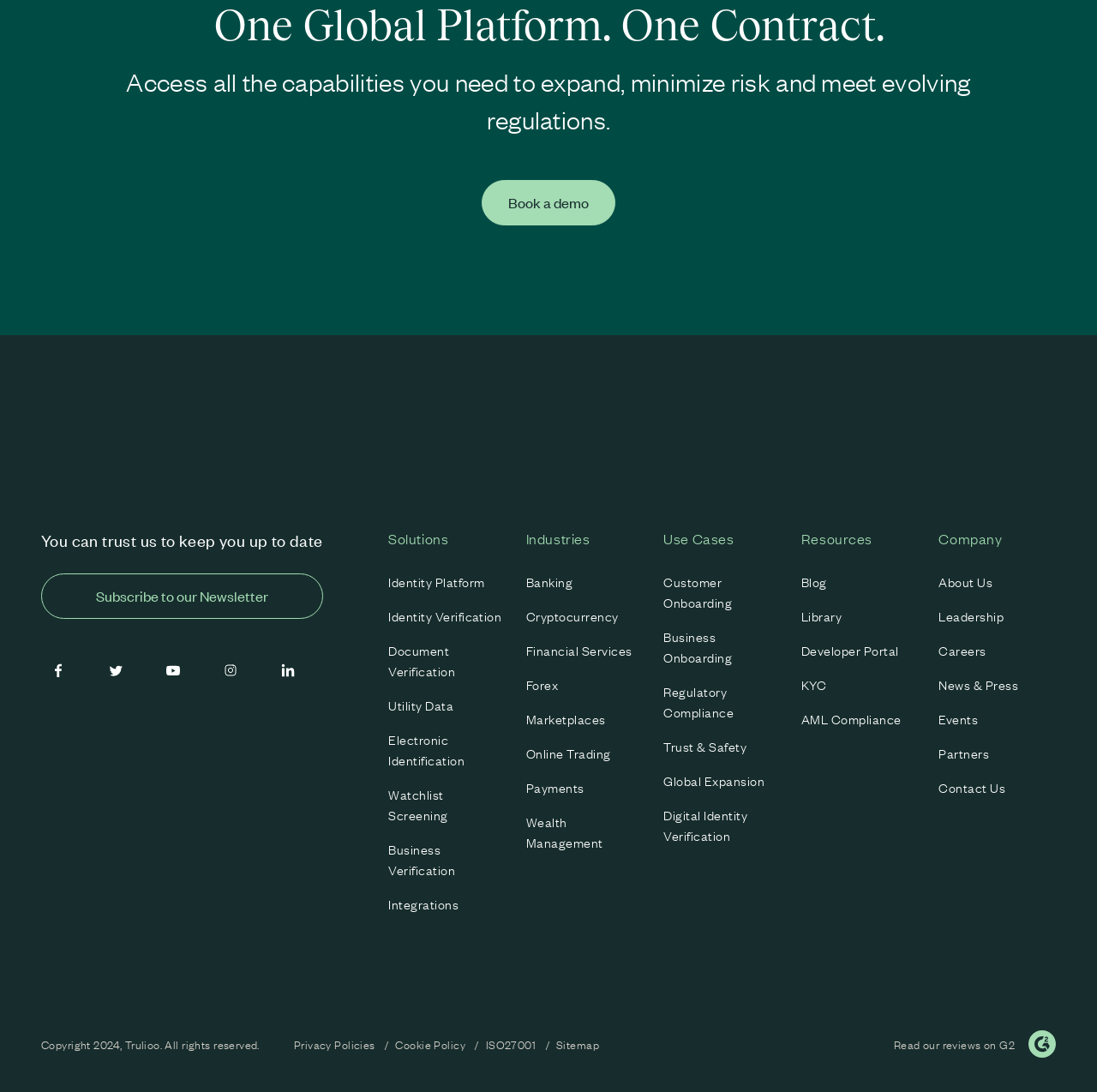Predict the bounding box of the UI element based on this description: "Book a demo".

[0.439, 0.165, 0.561, 0.207]